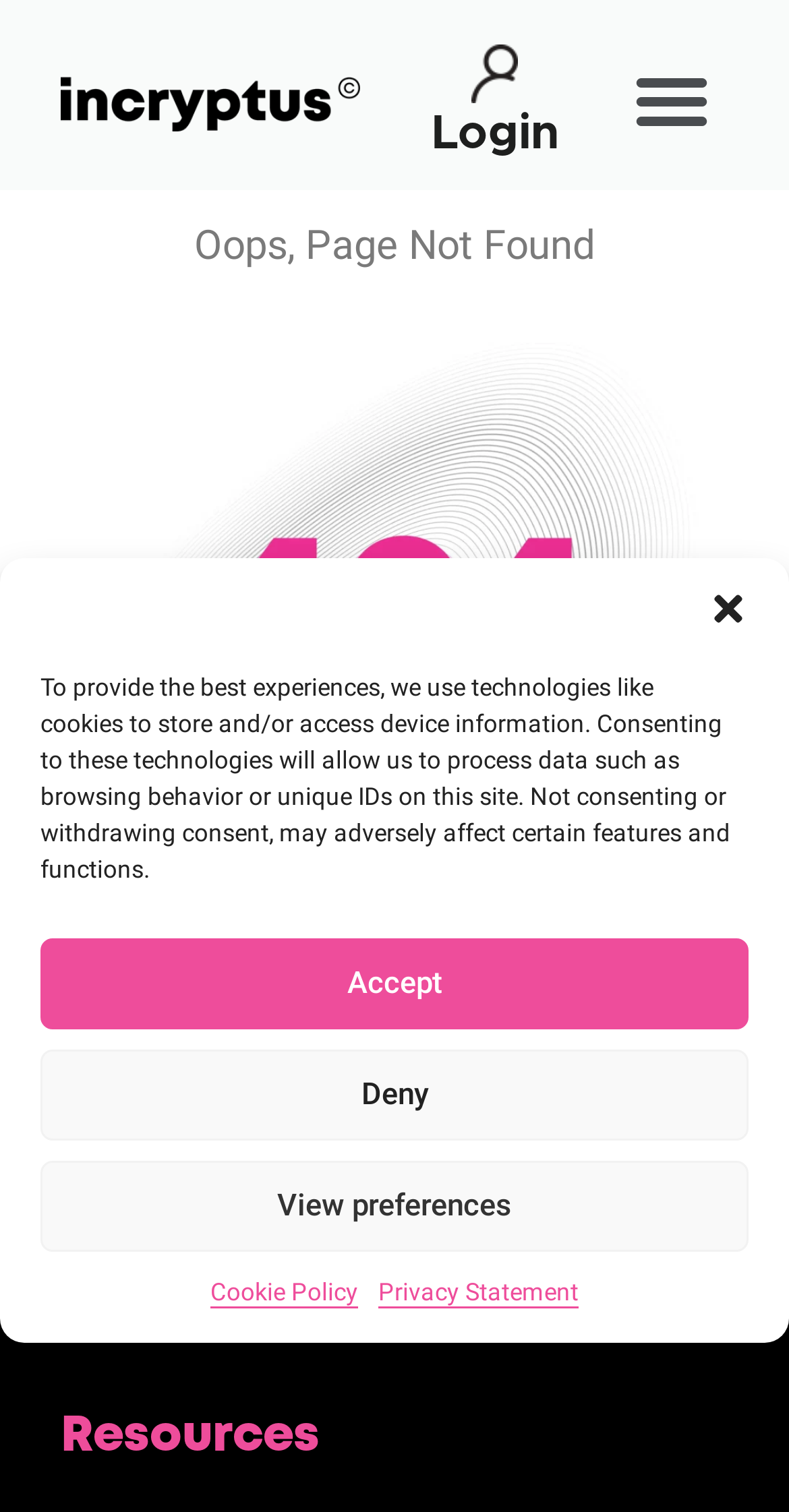Identify the bounding box coordinates of the element that should be clicked to fulfill this task: "Toggle the menu". The coordinates should be provided as four float numbers between 0 and 1, i.e., [left, top, right, bottom].

[0.788, 0.034, 0.914, 0.099]